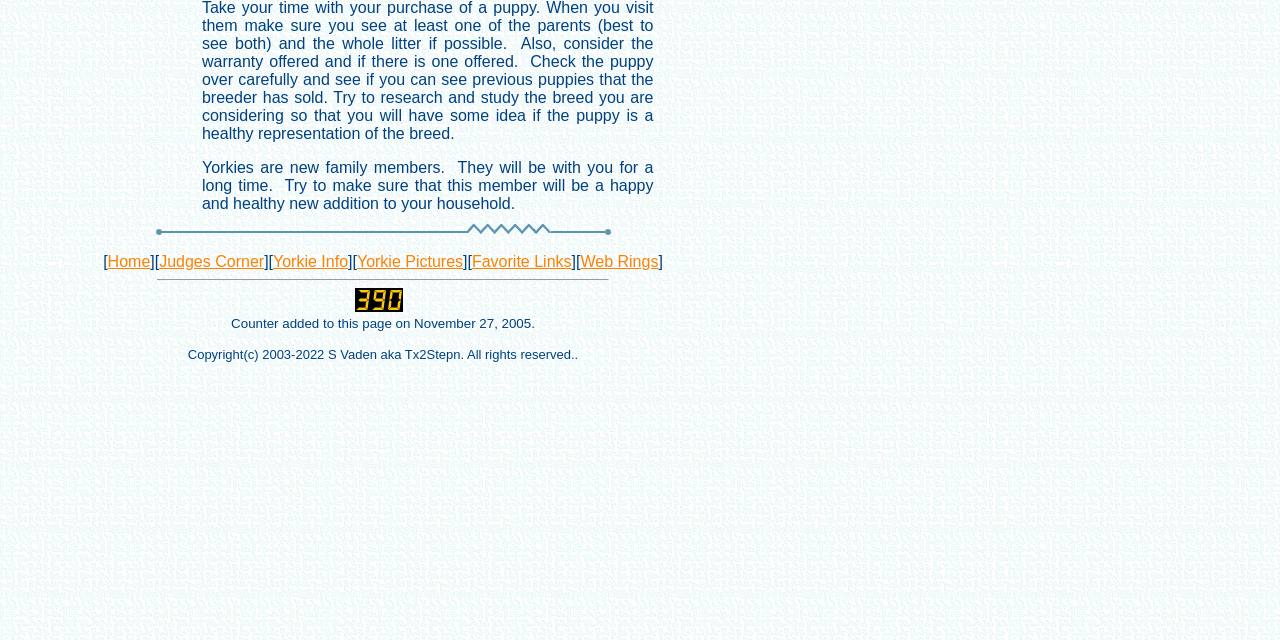Extract the bounding box coordinates for the UI element described as: "Home".

[0.084, 0.395, 0.117, 0.422]